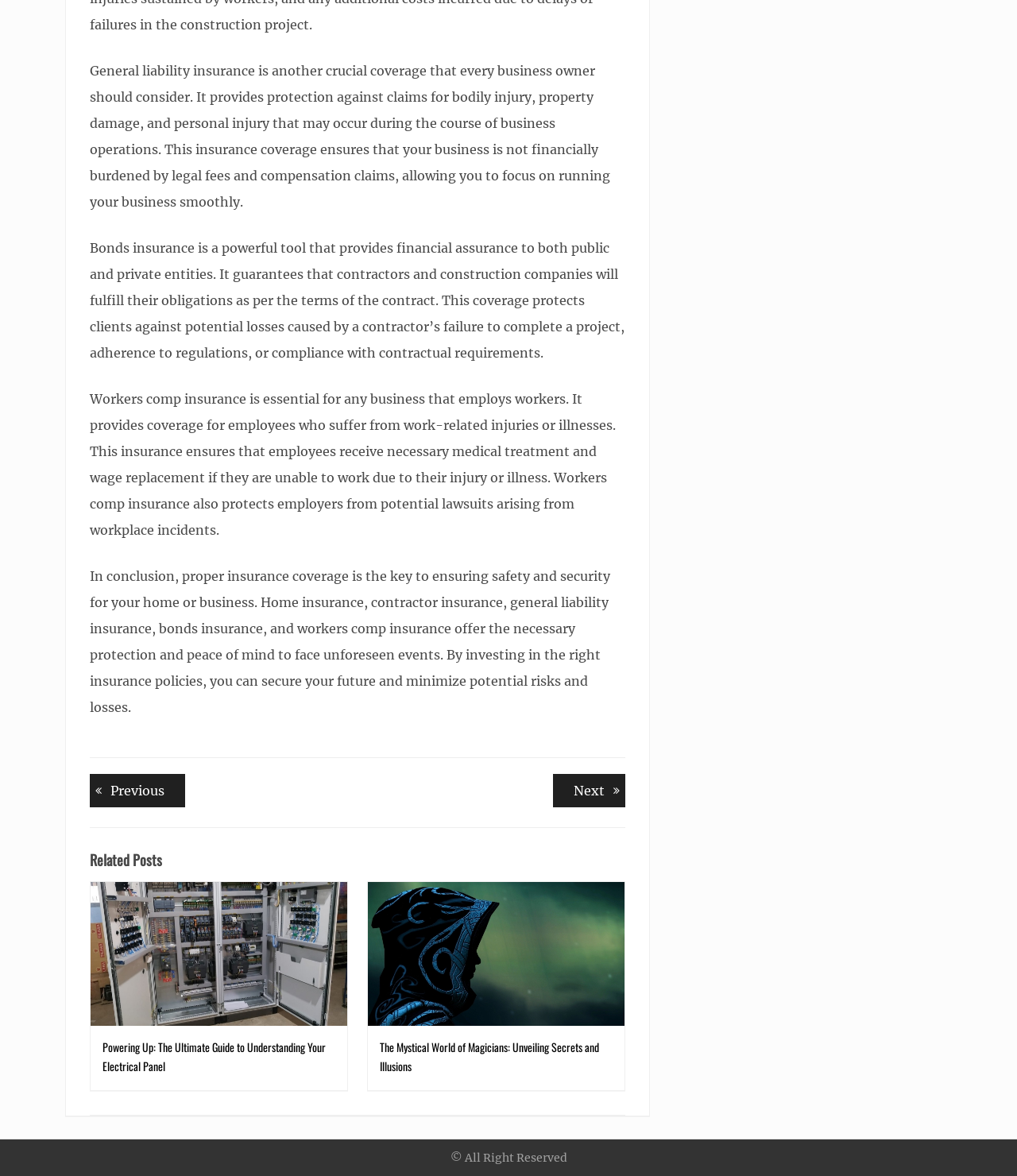What is the copyright notice at the bottom of the webpage?
Please use the visual content to give a single word or phrase answer.

All Right Reserved